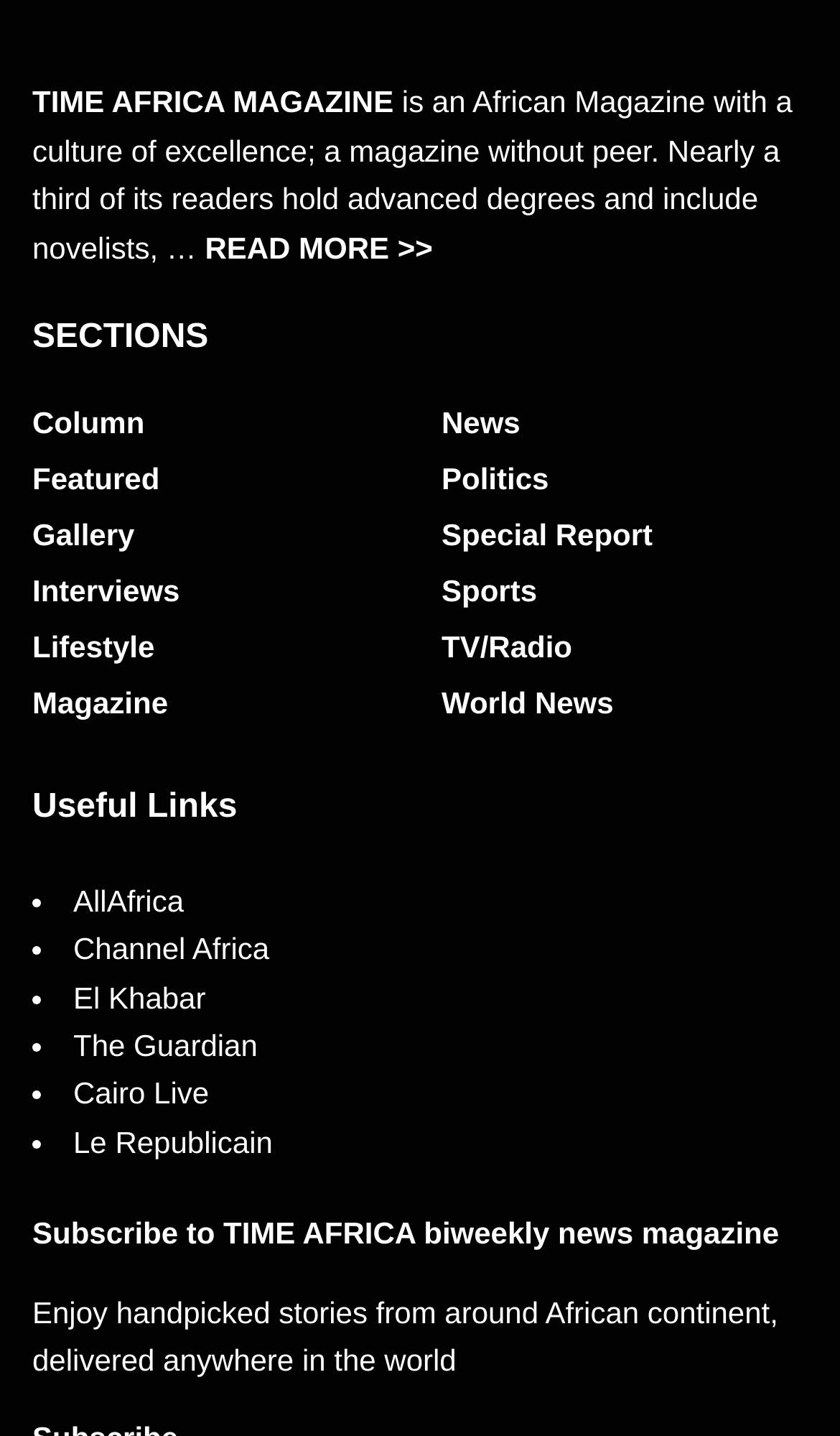How often is the TIME AFRICA biweekly news magazine delivered?
Provide a detailed answer to the question using information from the image.

The StaticText element at the bottom of the webpage mentions 'Subscribe to TIME AFRICA biweekly news magazine', indicating that the magazine is delivered biweekly.